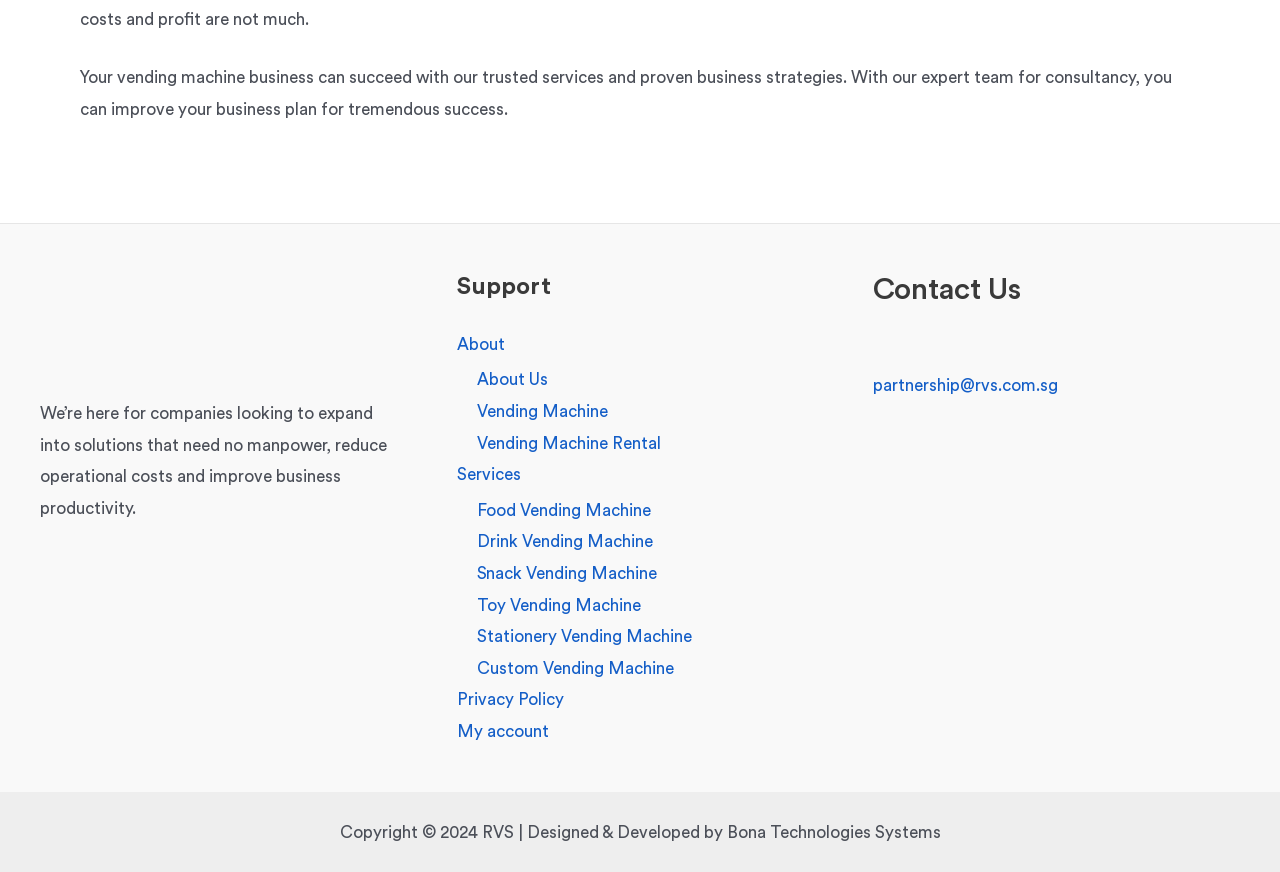Identify and provide the bounding box for the element described by: "partnership@rvs.com.sg".

[0.682, 0.432, 0.827, 0.452]